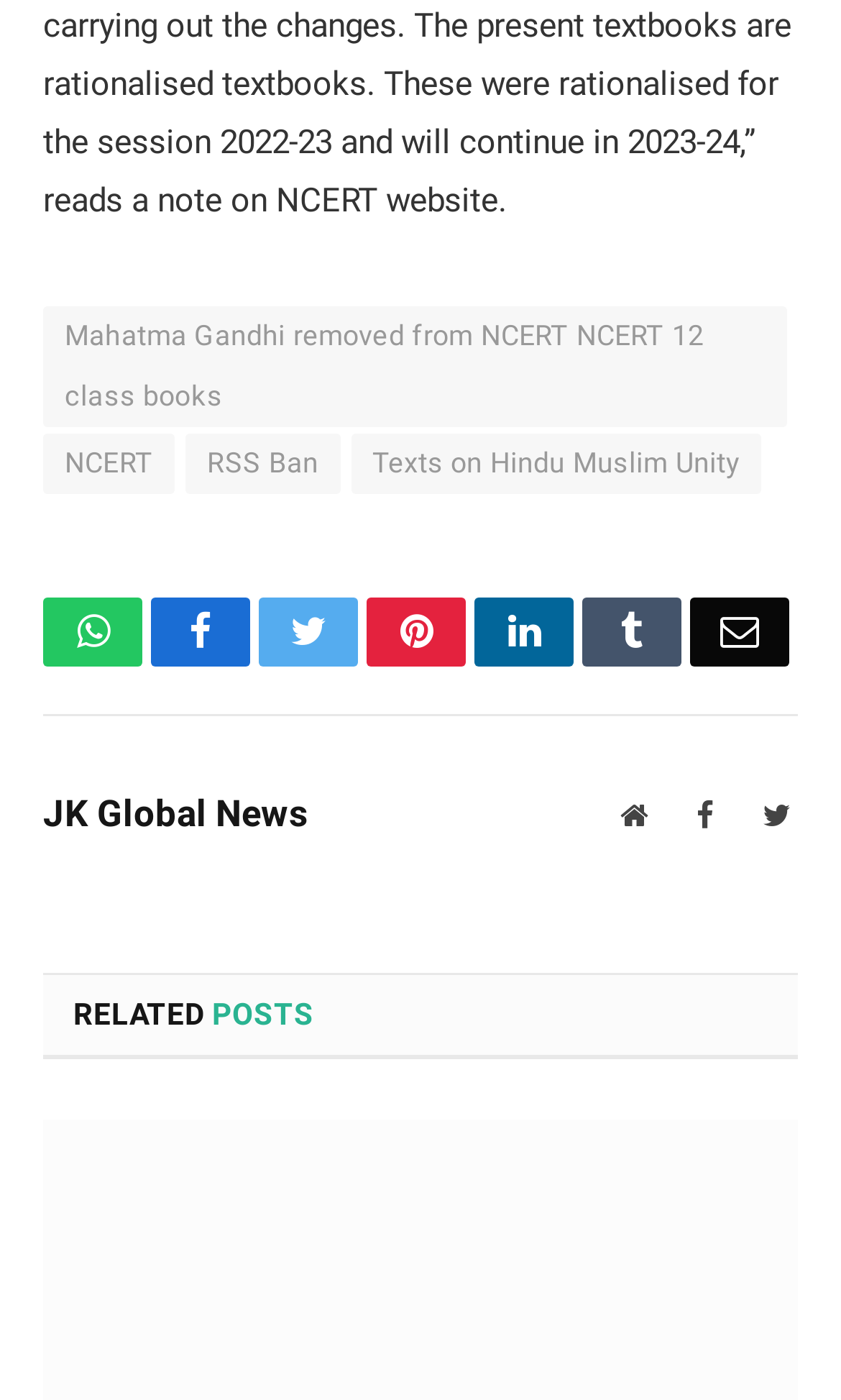What is the title of the section below the social media links?
Using the image as a reference, give an elaborate response to the question.

The section below the social media links has a heading element with the text 'RELATED POSTS', so the title of the section is 'RELATED POSTS'.